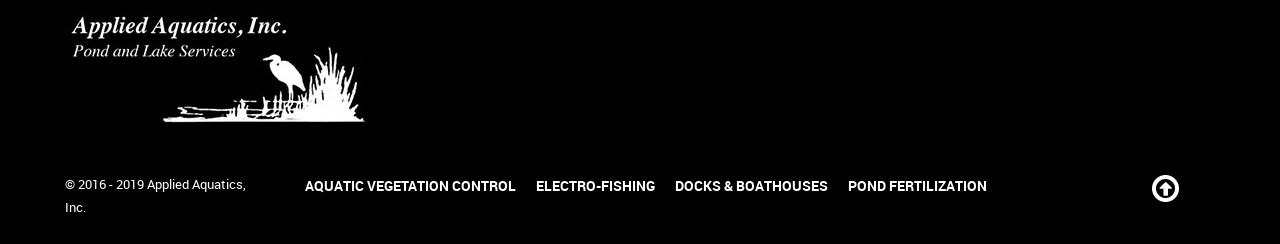Using the description "Aquatic Vegetation Control", predict the bounding box of the relevant HTML element.

[0.238, 0.722, 0.403, 0.799]